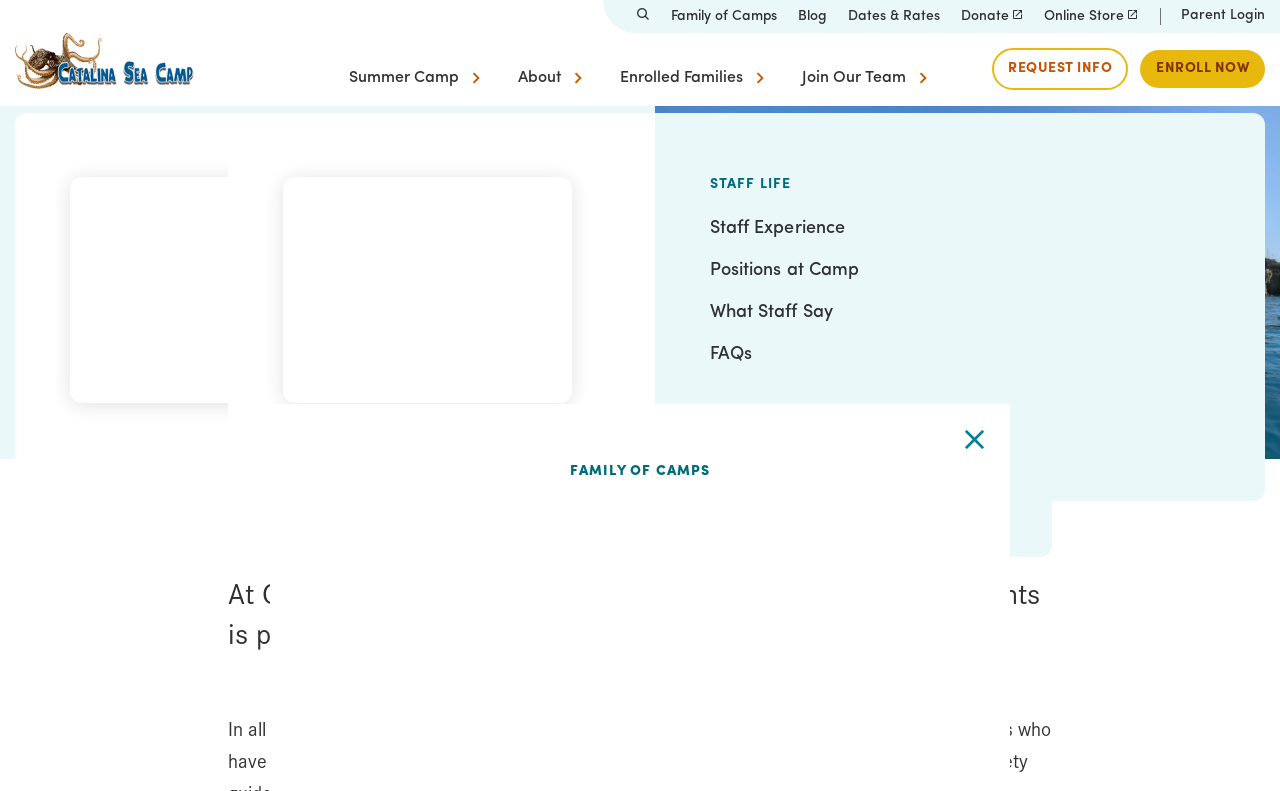Determine the bounding box coordinates for the HTML element described here: "Dates & Rates".

[0.662, 0.011, 0.734, 0.03]